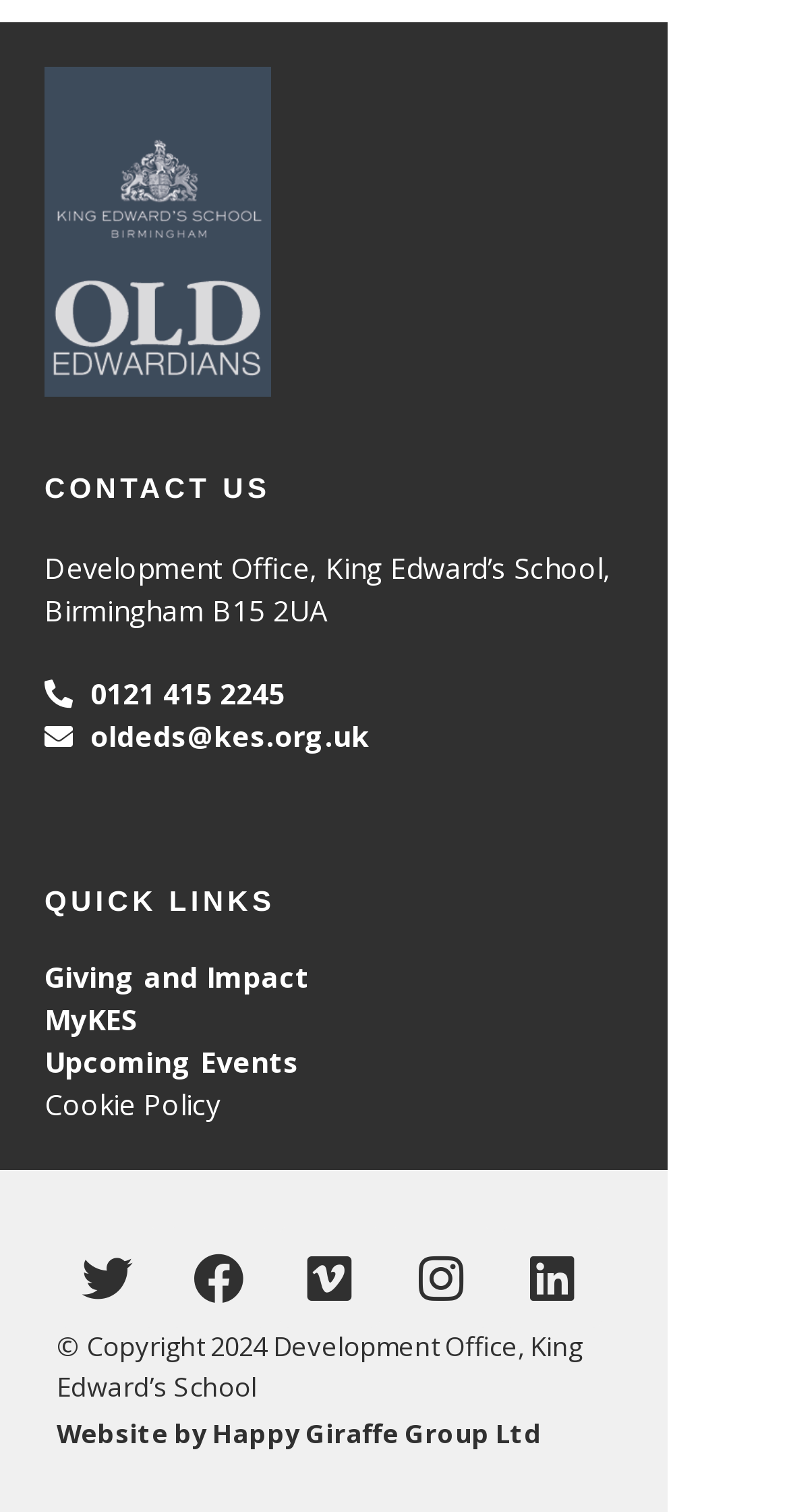Find the bounding box coordinates of the clickable area that will achieve the following instruction: "Call the phone number".

[0.056, 0.445, 0.79, 0.473]